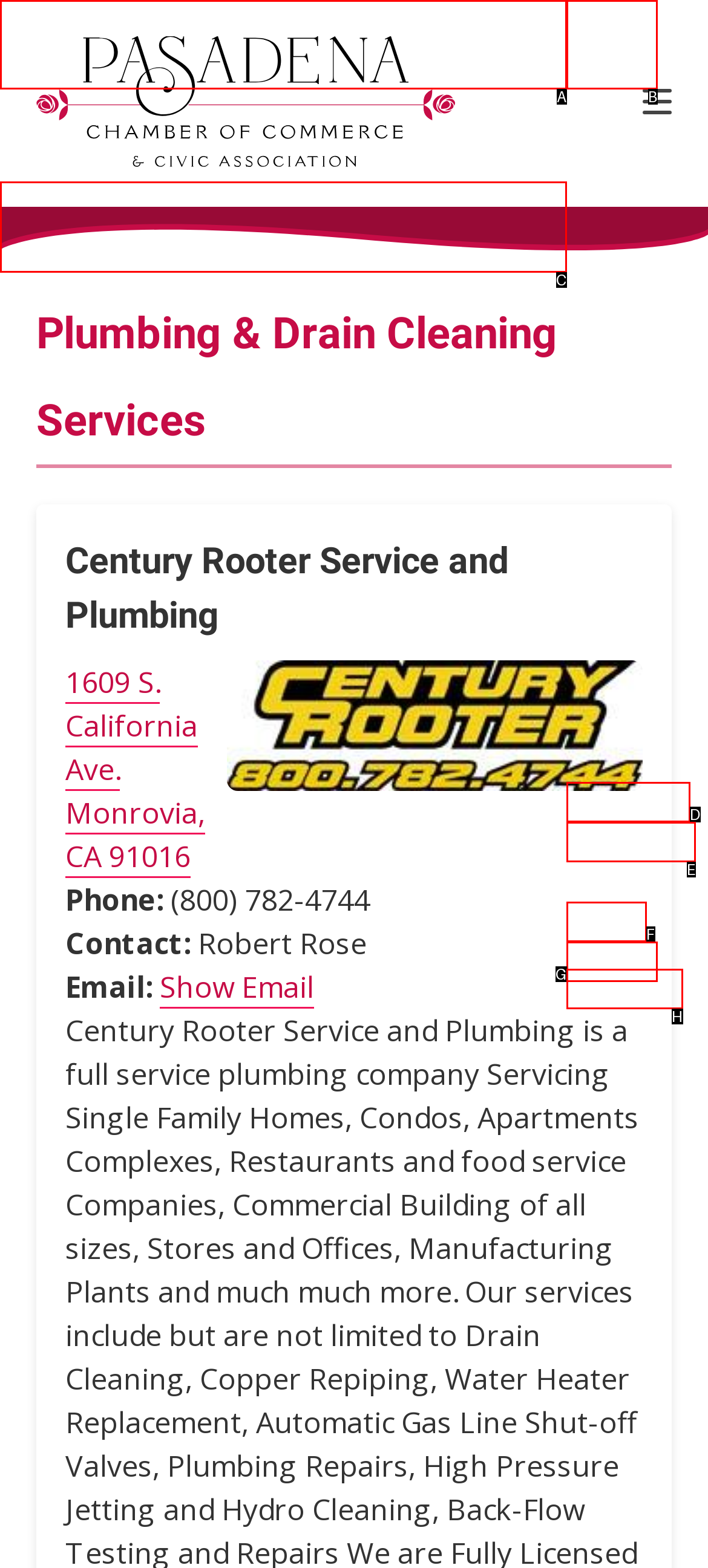Select the HTML element that matches the description: parent_node: About aria-label="Close submenu". Provide the letter of the chosen option as your answer.

B